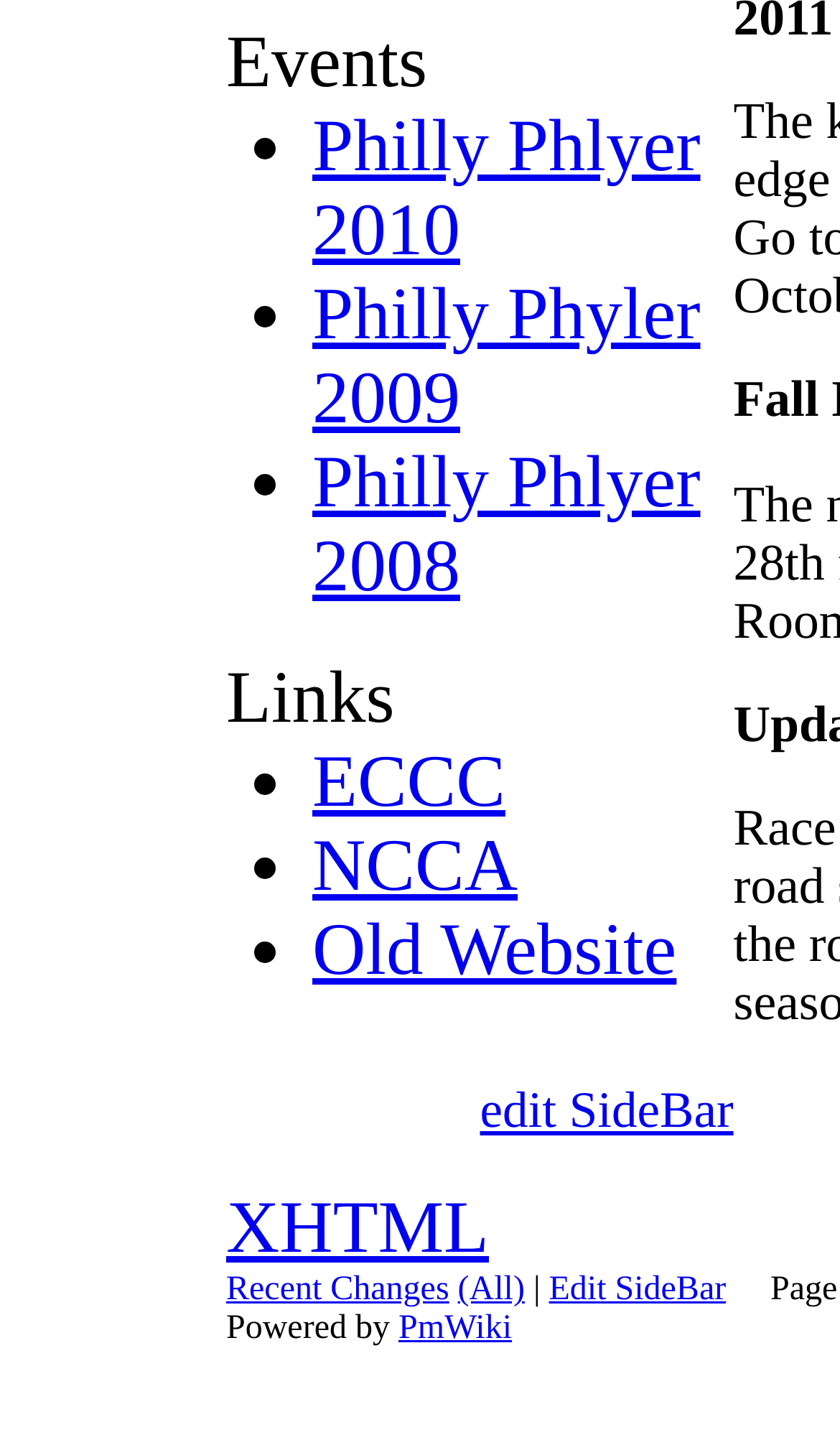Locate the bounding box coordinates of the segment that needs to be clicked to meet this instruction: "go to Recent Changes".

[0.269, 0.877, 0.535, 0.903]